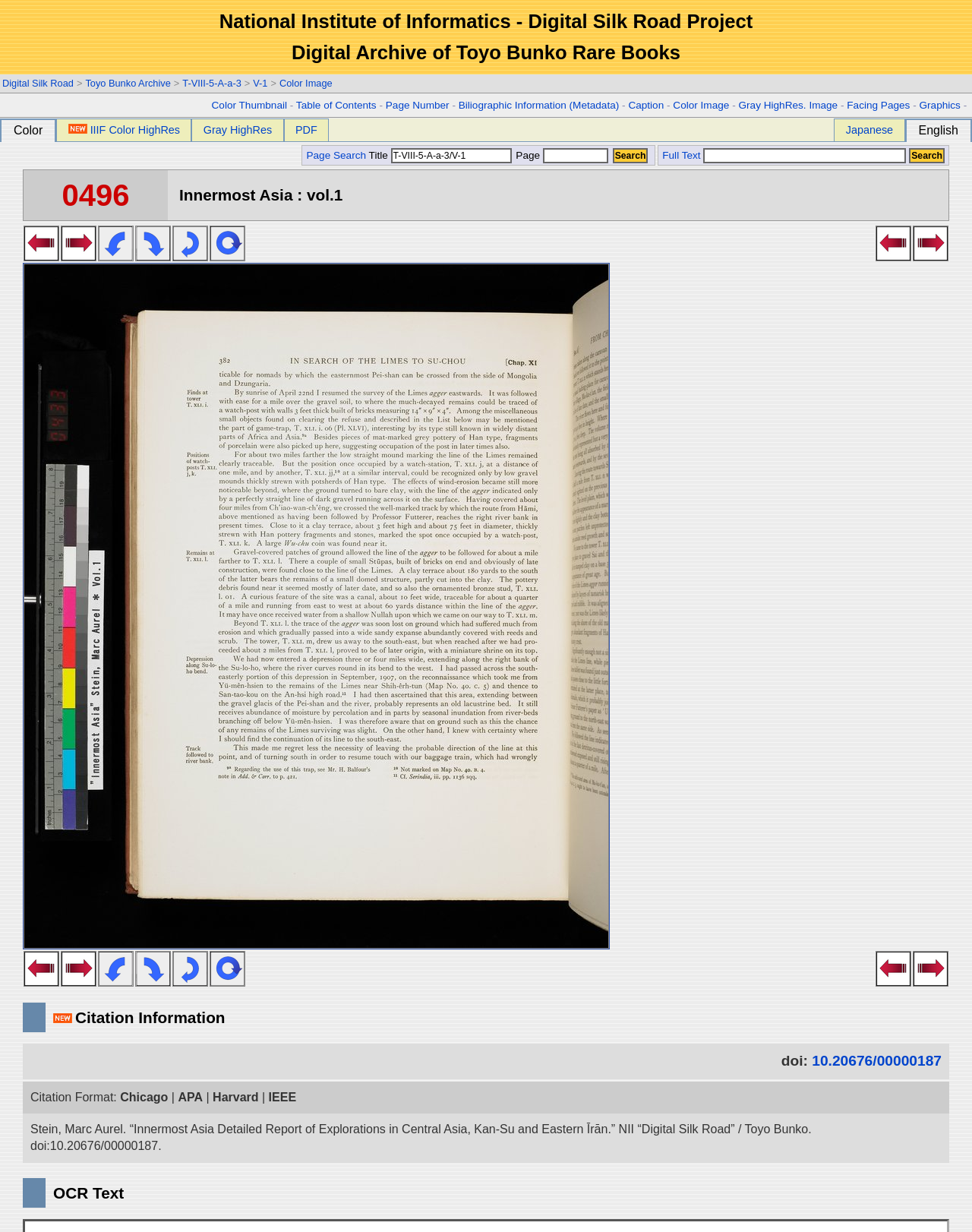Could you indicate the bounding box coordinates of the region to click in order to complete this instruction: "Rotate the image anti-clockwise".

[0.101, 0.202, 0.138, 0.214]